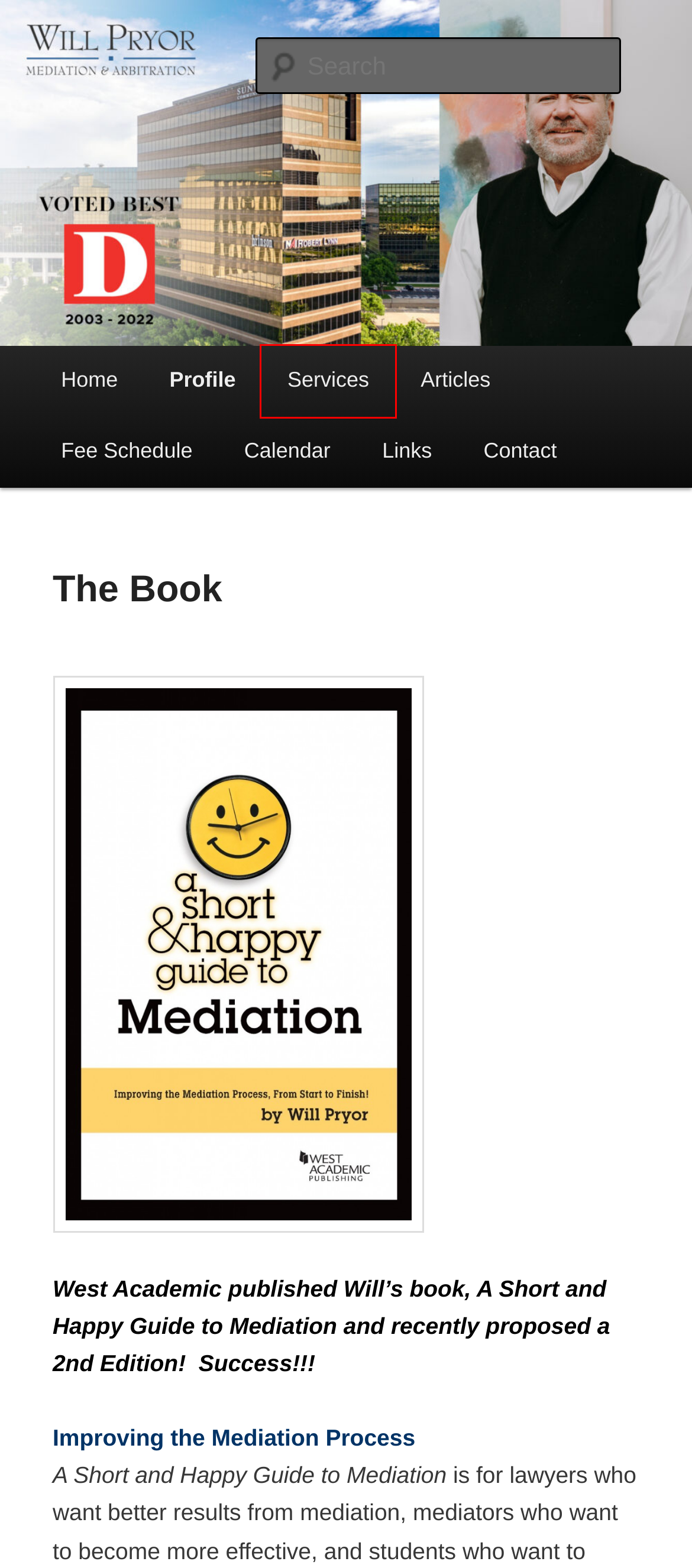After examining the screenshot of a webpage with a red bounding box, choose the most accurate webpage description that corresponds to the new page after clicking the element inside the red box. Here are the candidates:
A. Amazon.com
B. Profile | Will Pryor • Mediation and Arbitration • Dallas, Texas
C. Contact | Will Pryor • Mediation and Arbitration • Dallas, Texas
D. Fee Schedule | Will Pryor • Mediation and Arbitration • Dallas, Texas
E. Helpful Links | Will Pryor • Mediation and Arbitration • Dallas, Texas
F. Live Calendar | Will Pryor • Mediation and Arbitration • Dallas, Texas
G. Services | Will Pryor • Mediation and Arbitration • Dallas, Texas
H. Articles | Will Pryor • Mediation and Arbitration • Dallas, Texas | Just another WordPress site

G